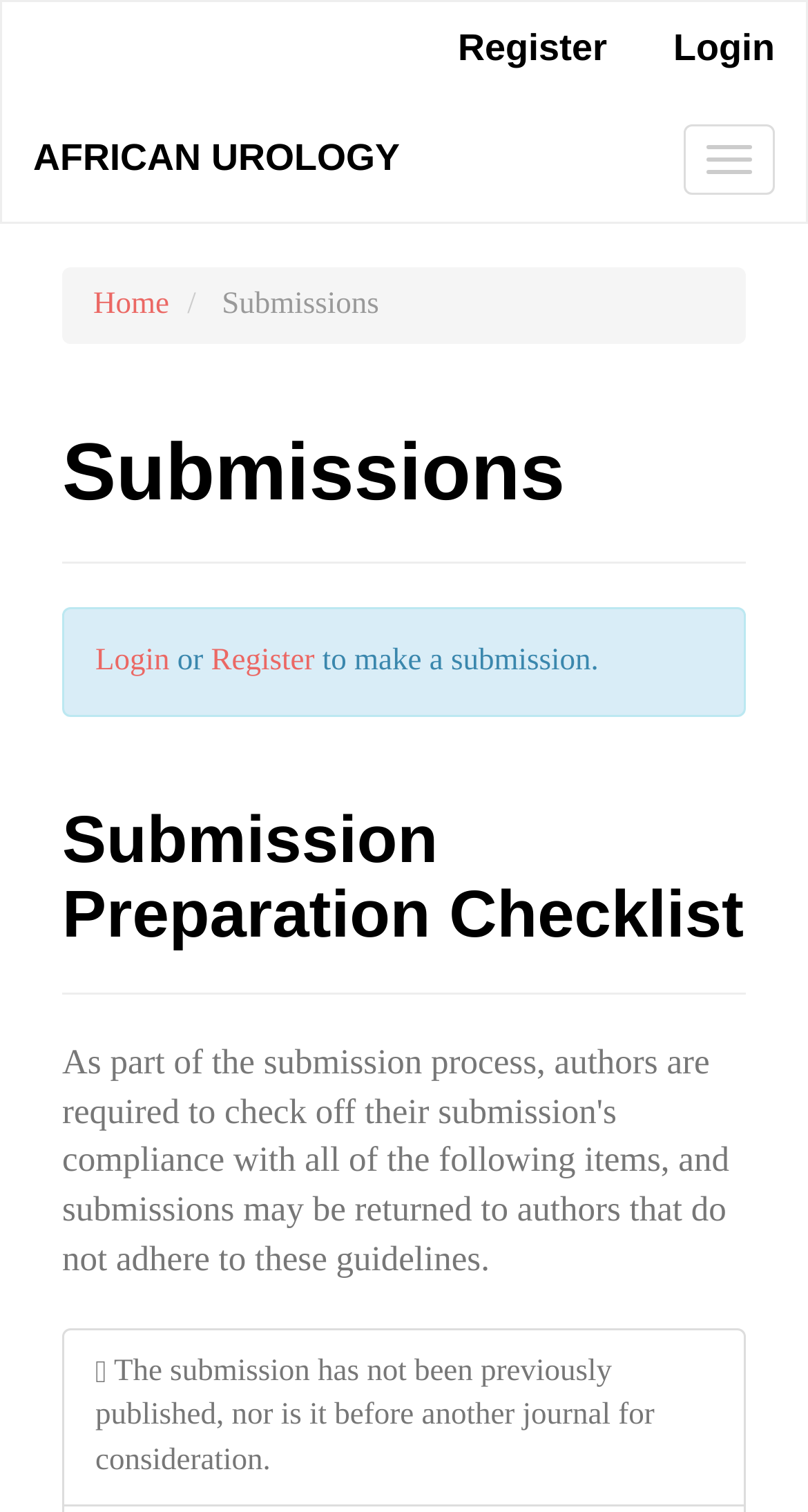Please give a concise answer to this question using a single word or phrase: 
How many links are there in the navigation section?

Two